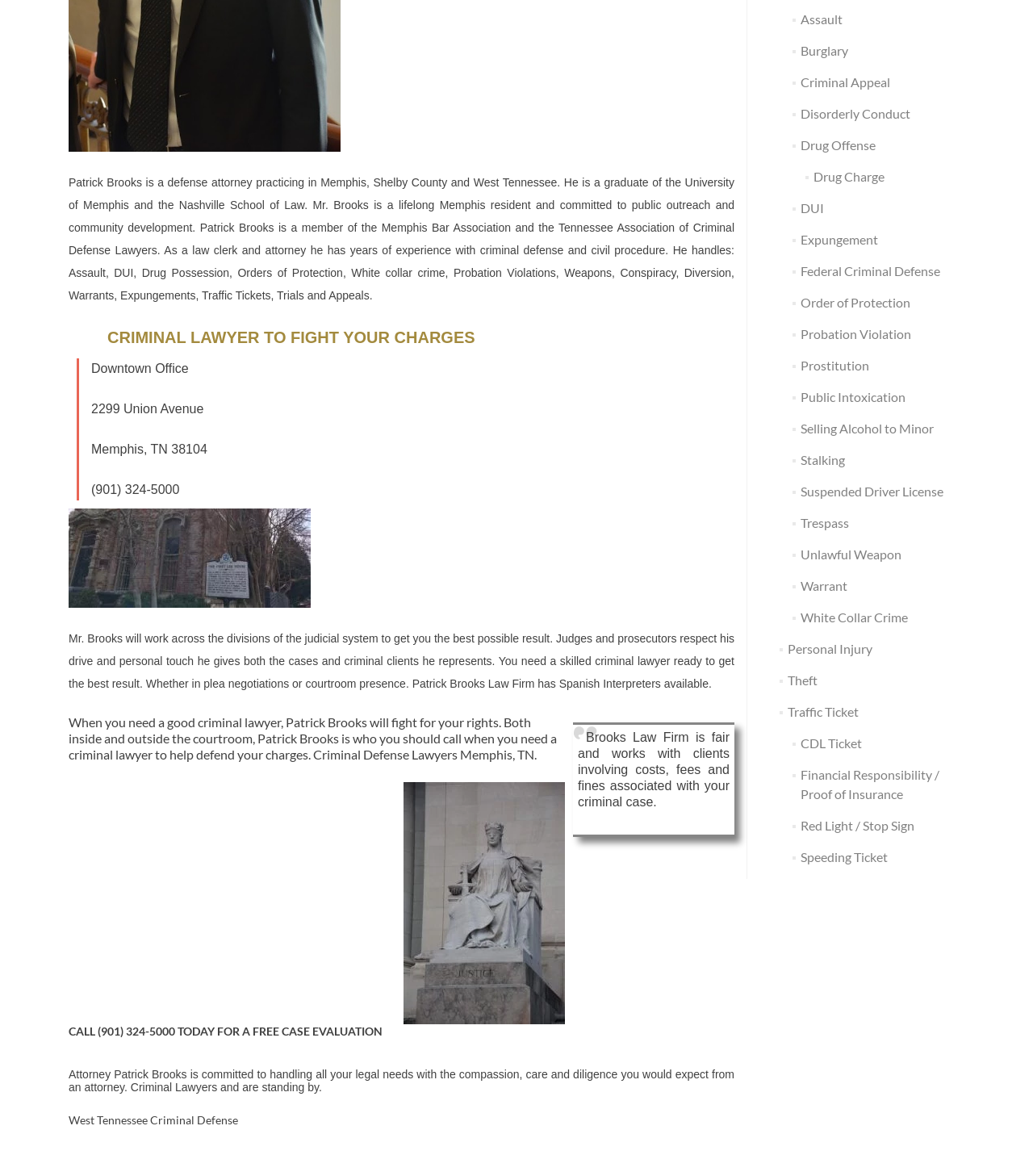Using the provided element description: "Disorderly Conduct", determine the bounding box coordinates of the corresponding UI element in the screenshot.

[0.775, 0.09, 0.881, 0.103]